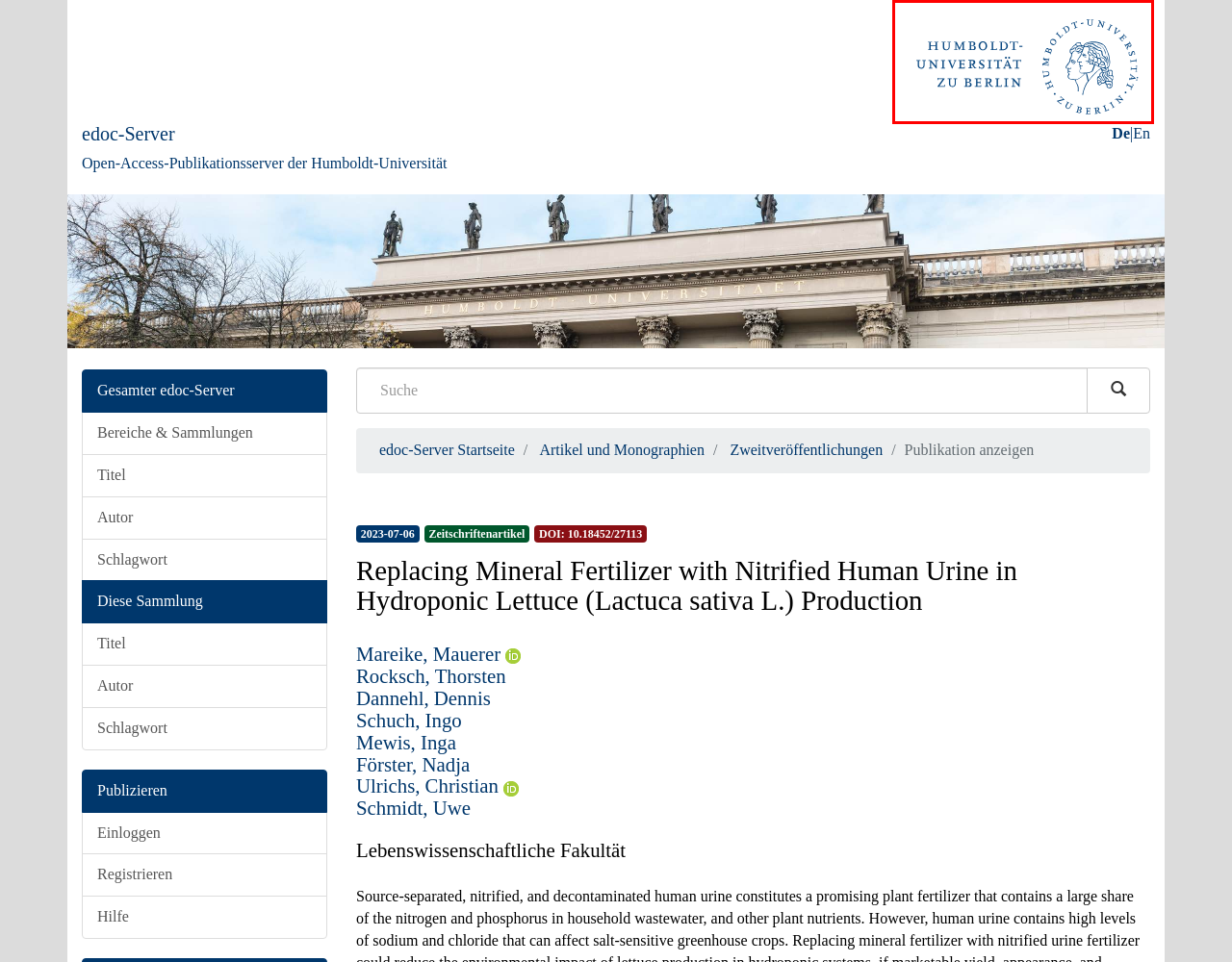Given a screenshot of a webpage featuring a red bounding box, identify the best matching webpage description for the new page after the element within the red box is clicked. Here are the options:
A. Universitätsbibliothek der Humboldt-Universität zu Berlin — Deutsch
B. edoc-Server
C. Computer- und Medienservice
D. DINI-Zertifikat - Deutsche Initiative für Netzwerkinformation e. V. (DINI)
E. Datenschutzhinweise — edoc-Server
F. Humboldt-Universität zu Berlin
G. Impressum — Humboldt-Universität zu Berlin
H. ORCID

F